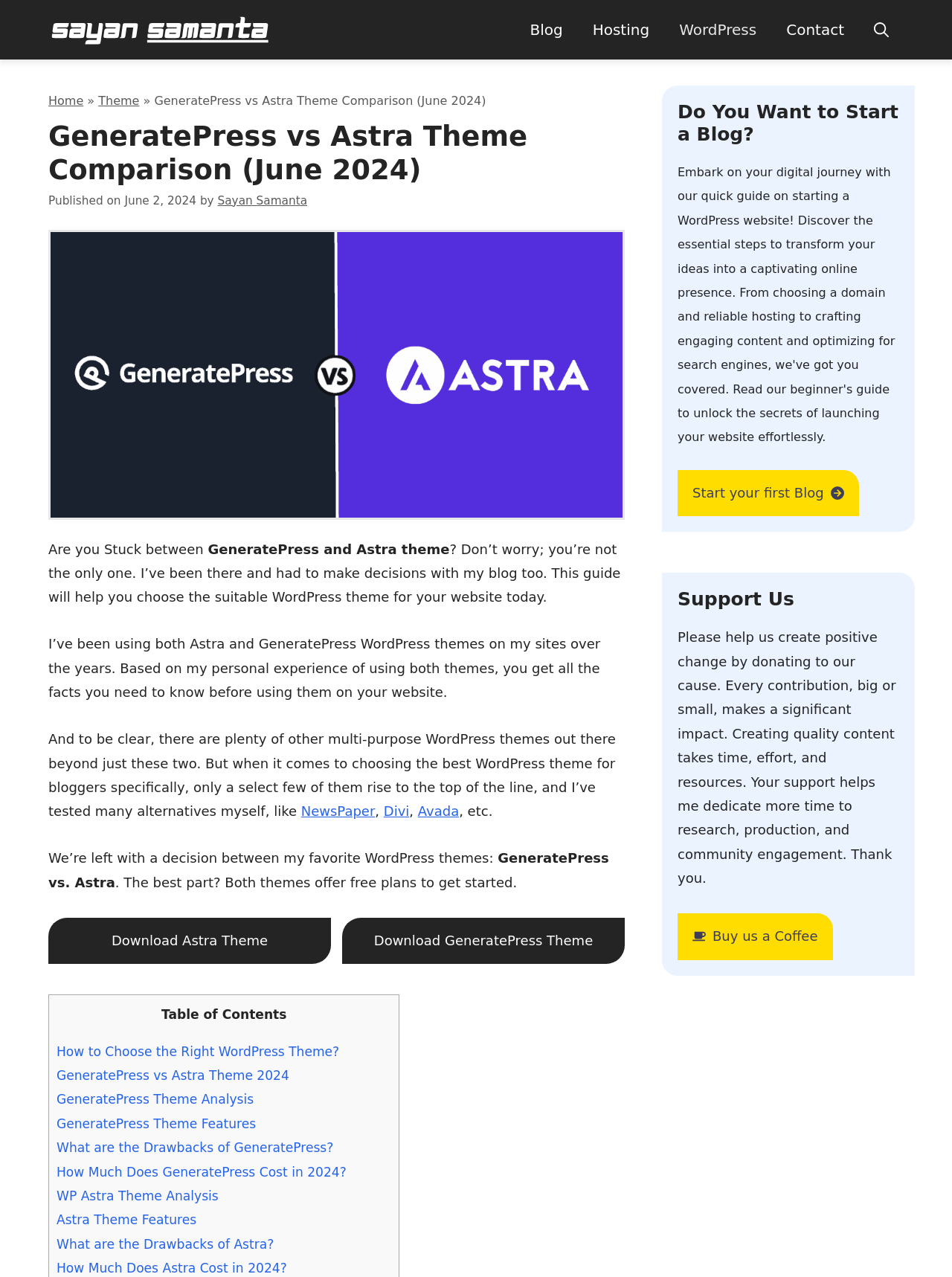Generate a comprehensive caption for the webpage you are viewing.

This webpage is a comparison guide between two WordPress themes, GeneratePress and Astra. At the top, there is a navigation bar with links to the blog, hosting, WordPress, and contact pages. Below the navigation bar, there is a breadcrumbs section showing the current page's location in the website's hierarchy.

The main content area is divided into several sections. The first section has a heading that matches the page's title, "GeneratePress vs Astra Theme Comparison (June 2024)". Below the heading, there is a published date and author information. A large image related to the theme comparison is displayed below.

The next section starts with a question, "Are you stuck between GeneratePress and Astra theme?" and provides a brief introduction to the guide. The author shares their personal experience with both themes and explains that this guide will help readers choose the suitable WordPress theme for their website.

The following sections provide a detailed comparison of the two themes, including their features, drawbacks, and pricing. There are several links to specific sections of the guide, such as "How to Choose the Right WordPress Theme?" and "GeneratePress Theme Analysis".

On the right side of the page, there are two complementary sections. The first one has a heading "Do You Want to Start a Blog?" and provides a link to start a blog. The second section has a heading "Support Us" and explains how readers can support the creation of quality content by donating to the cause.

Throughout the page, there are several links to download the Astra and GeneratePress themes, as well as links to other related articles. The page also has several images, including a logo of the author and a coffee cup icon for the "Buy us a Coffee" link.